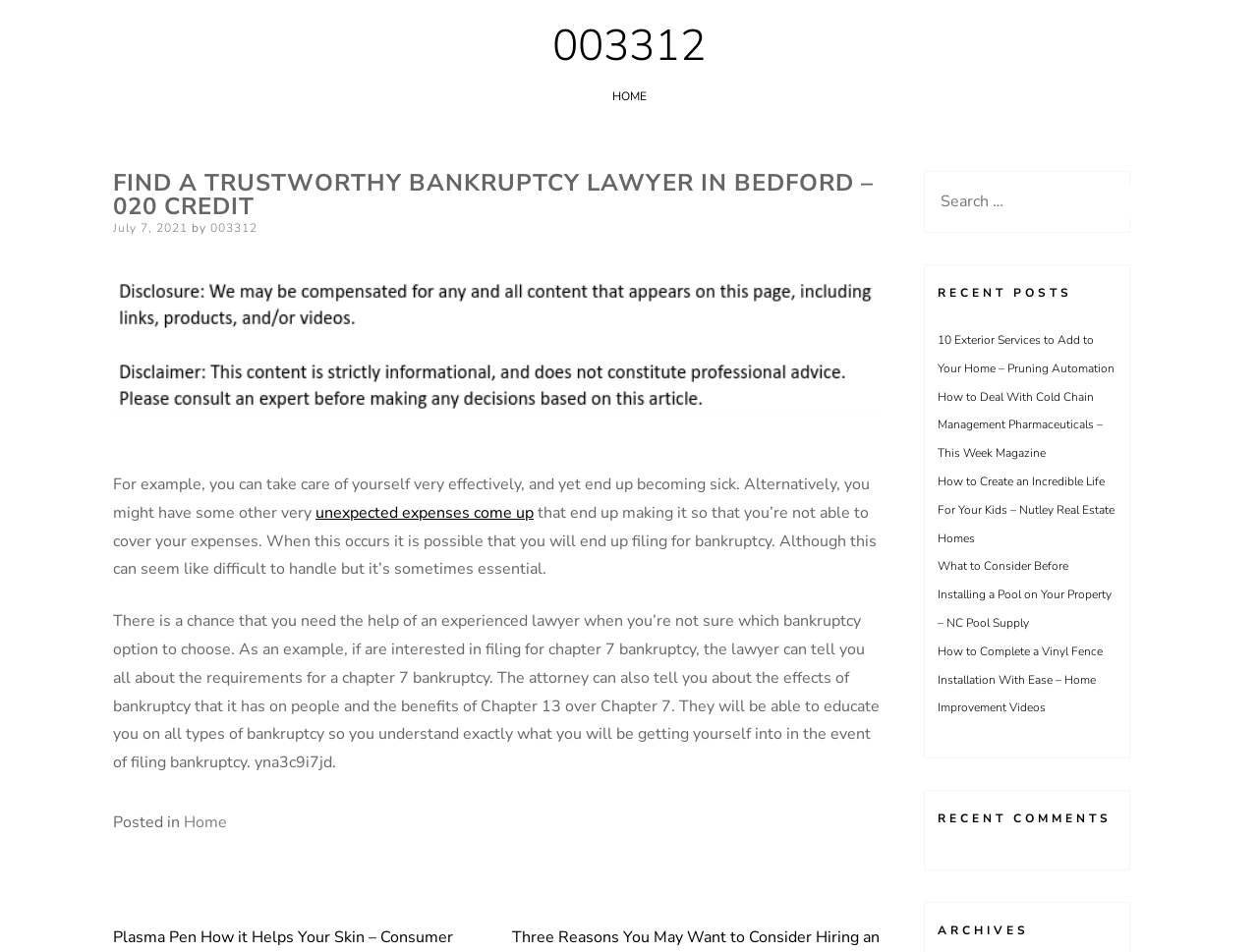Identify the bounding box for the described UI element. Provide the coordinates in (top-left x, top-left y, bottom-right x, bottom-right y) format with values ranging from 0 to 1: July 7, 2021

[0.09, 0.231, 0.149, 0.248]